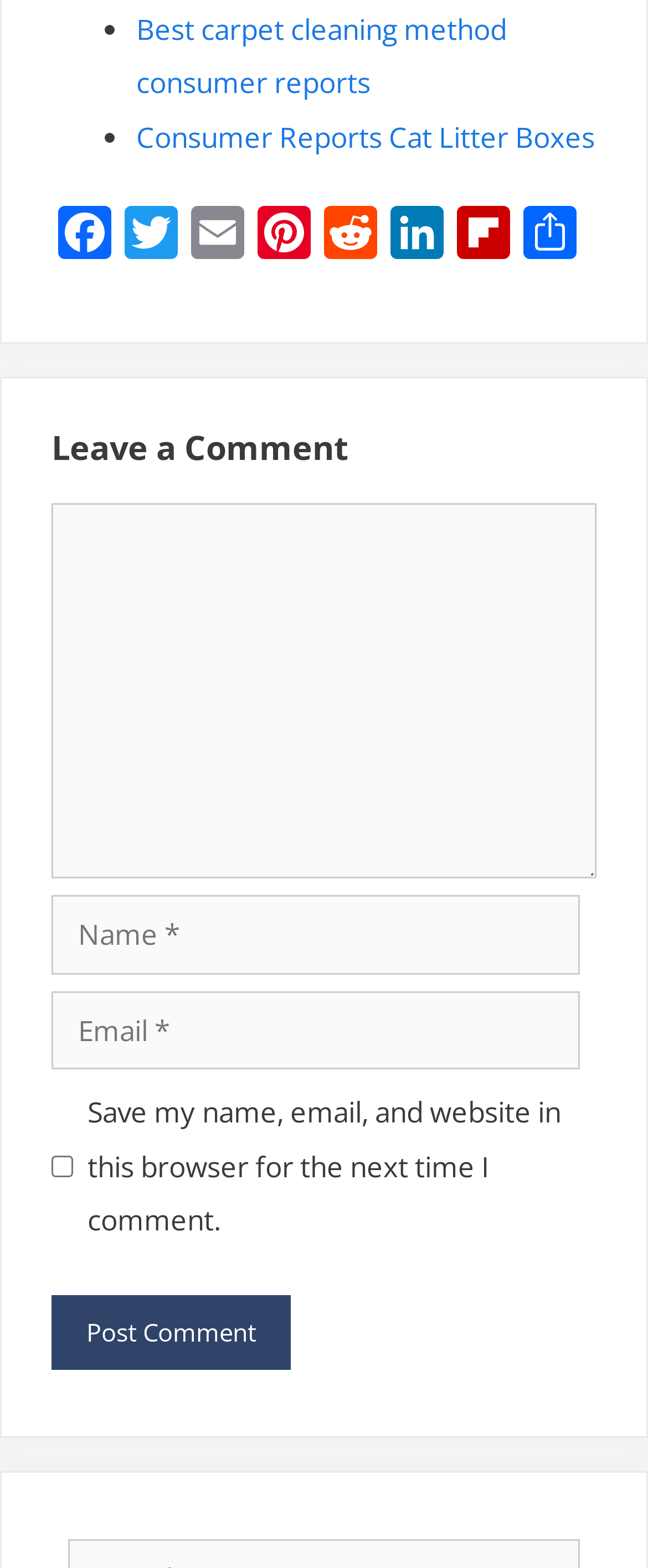Identify the bounding box of the UI element that matches this description: "Email".

[0.285, 0.132, 0.387, 0.17]